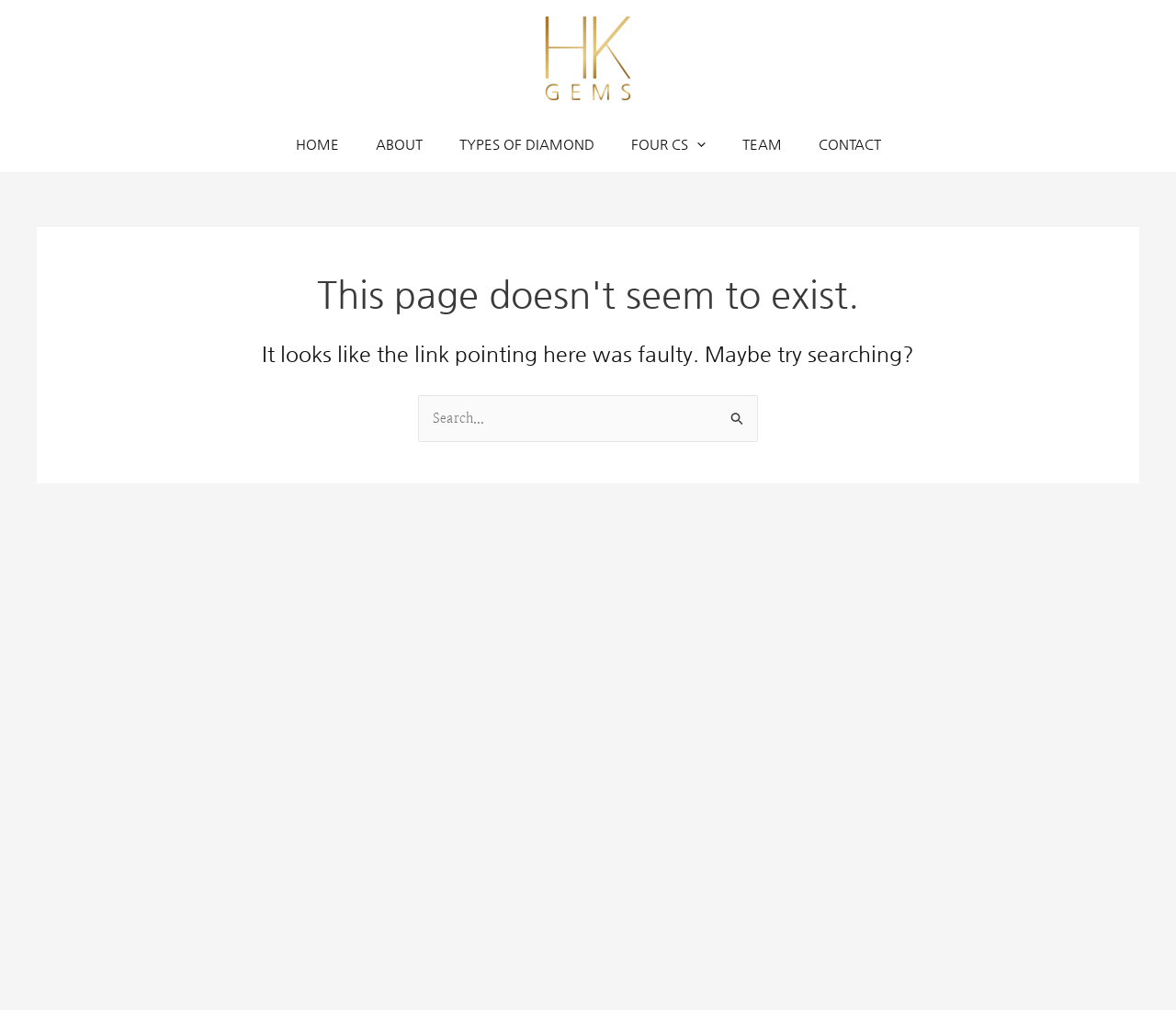Please identify the bounding box coordinates of the element on the webpage that should be clicked to follow this instruction: "view types of diamond". The bounding box coordinates should be given as four float numbers between 0 and 1, formatted as [left, top, right, bottom].

[0.375, 0.116, 0.521, 0.17]